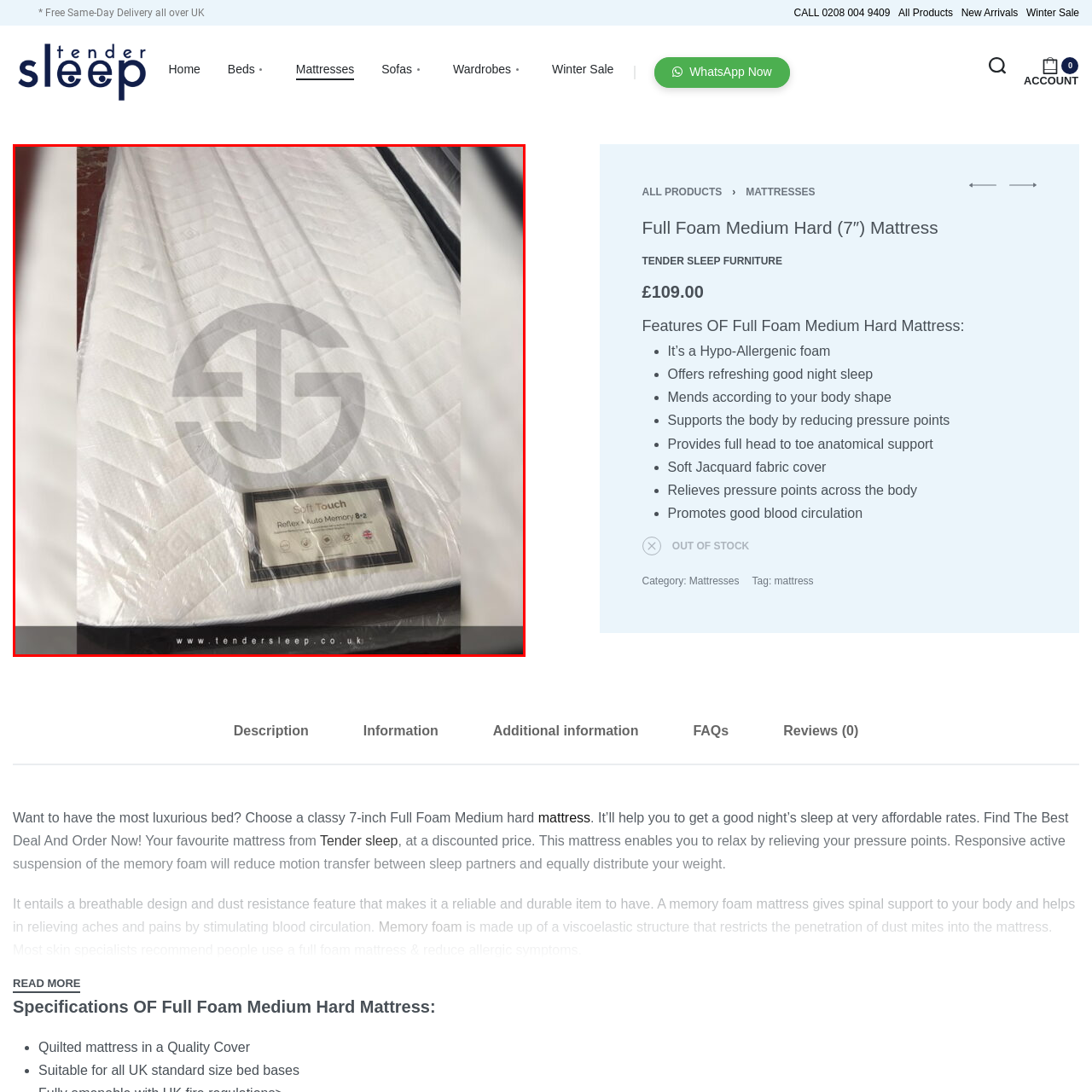Please look at the image highlighted by the red bounding box and provide a single word or phrase as an answer to this question:
What is the color of the mattress's surface?

White